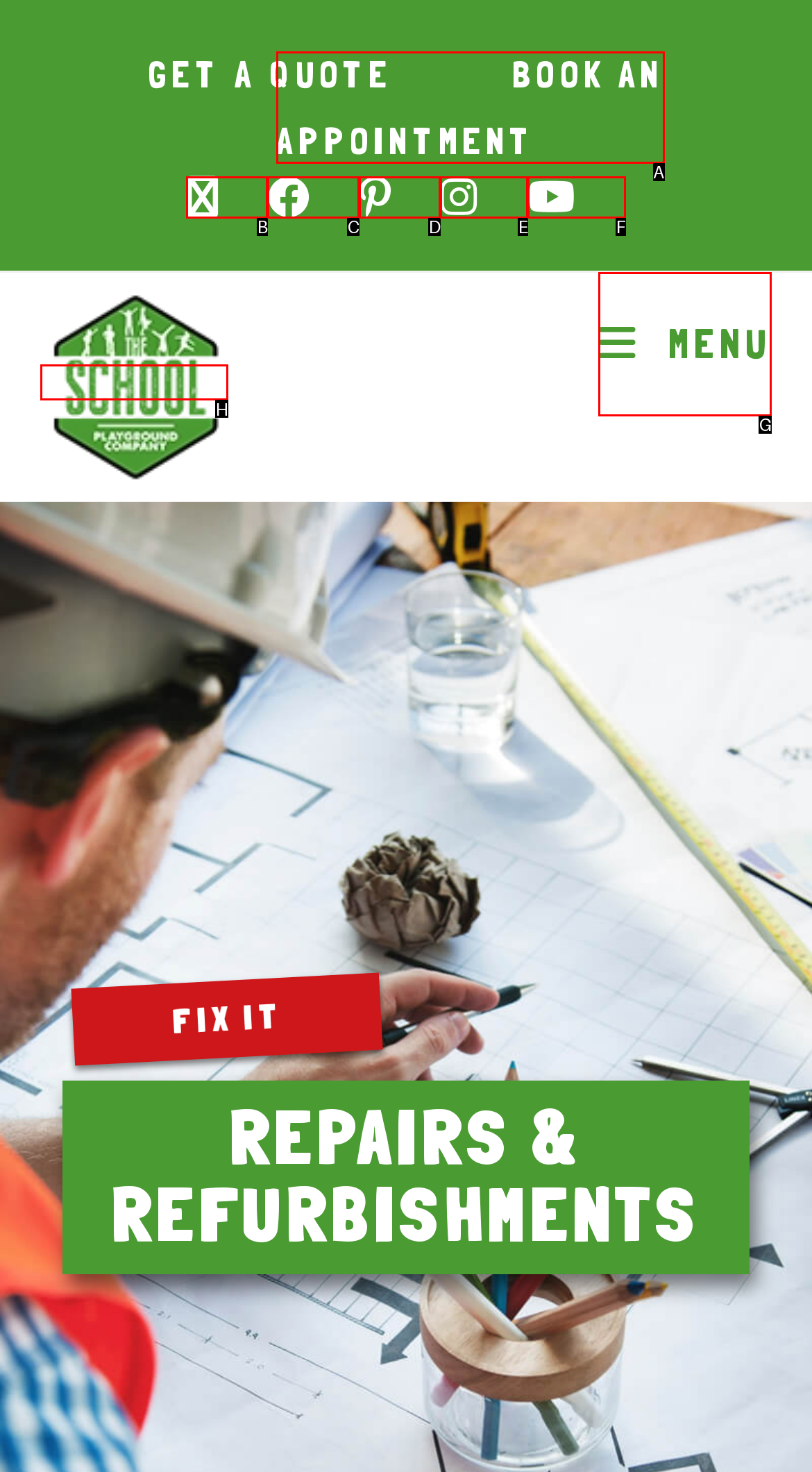For the given instruction: Book an appointment, determine which boxed UI element should be clicked. Answer with the letter of the corresponding option directly.

A